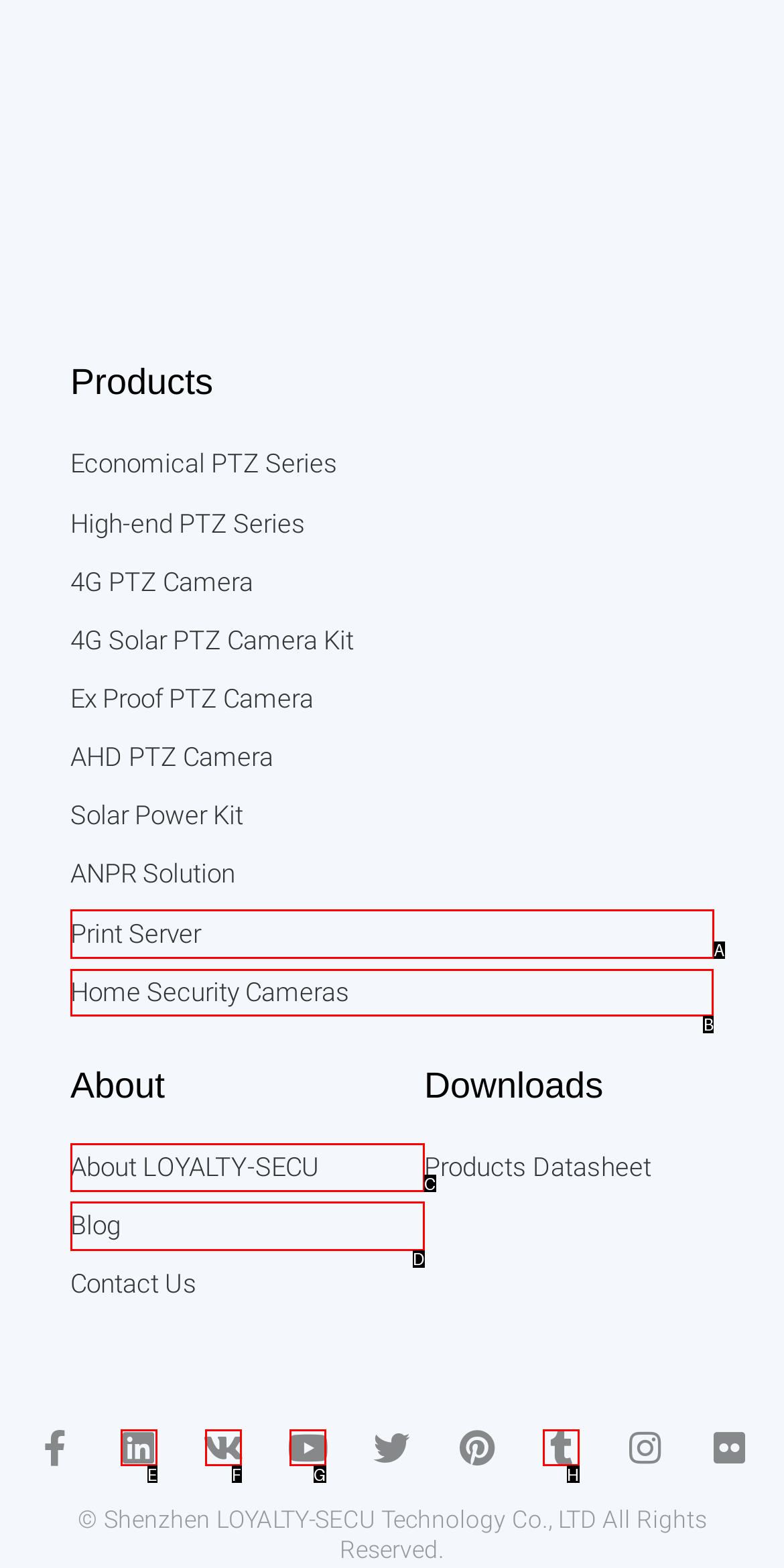Identify the HTML element you need to click to achieve the task: Check the Home Security Cameras link. Respond with the corresponding letter of the option.

B